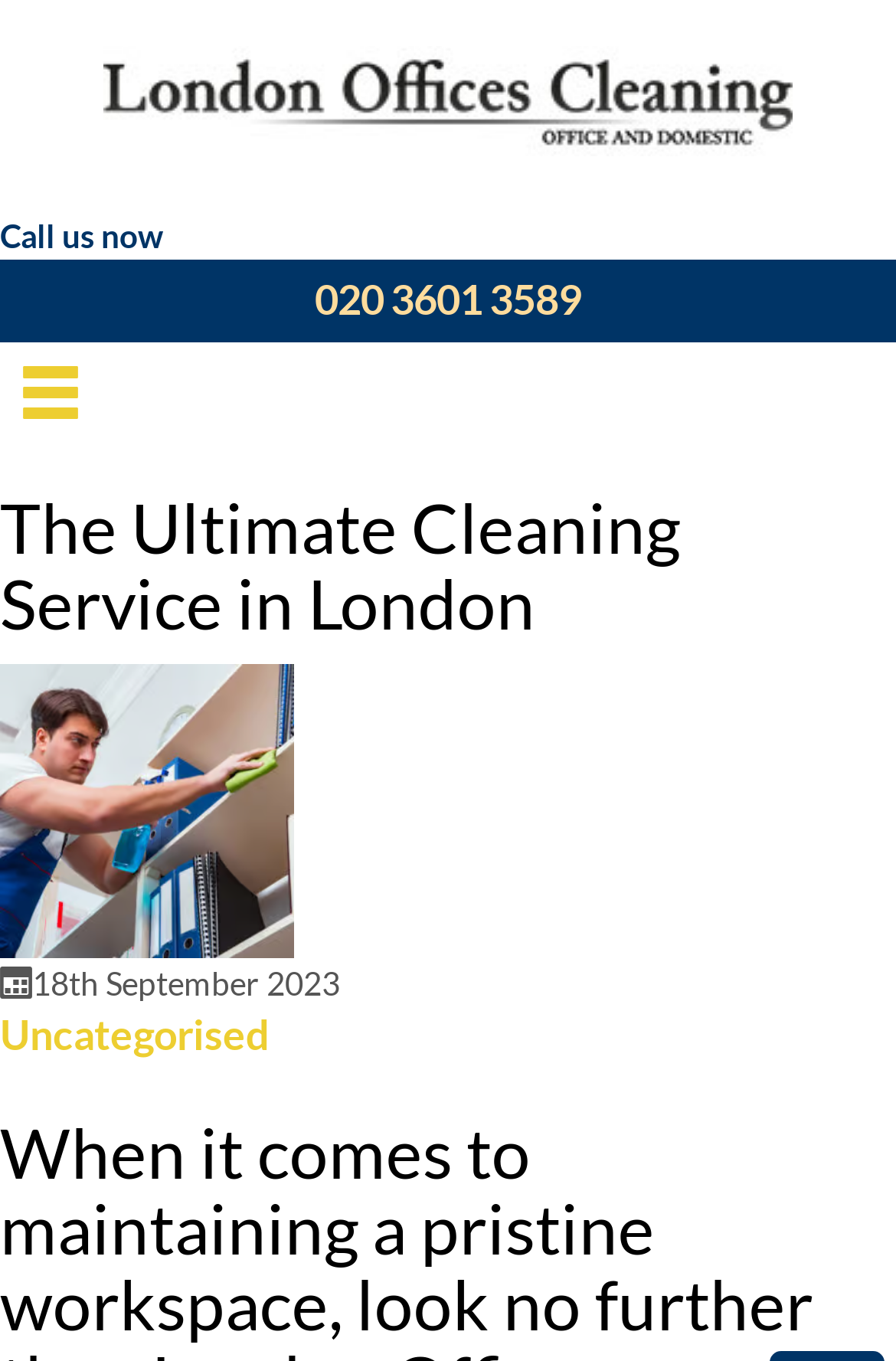Create an elaborate caption for the webpage.

The webpage appears to be the homepage of a cleaning service company based in London. At the top, there is a prominent link and image combination with the company's name, "The Ultimate Cleaning Service in London - Cleaning Service / London / Commercial Cleaning / Office Cleaning", which takes up most of the width of the page.

Below this, on the left side, there is a call-to-action button with the text "Call us now". Next to it, there is a heading displaying the company's phone number, "020 3601 3589", which is also a clickable link. 

On the right side, there is a link with a symbol "Ƹ", which seems to be a social media or sharing icon. Below this icon, there is a heading with the company's name, "The Ultimate Cleaning Service in London", which is also a link. This link is accompanied by an image with the same name.

Further down, there is a date "18th September 2023" displayed, followed by a link to a category called "Uncategorised".